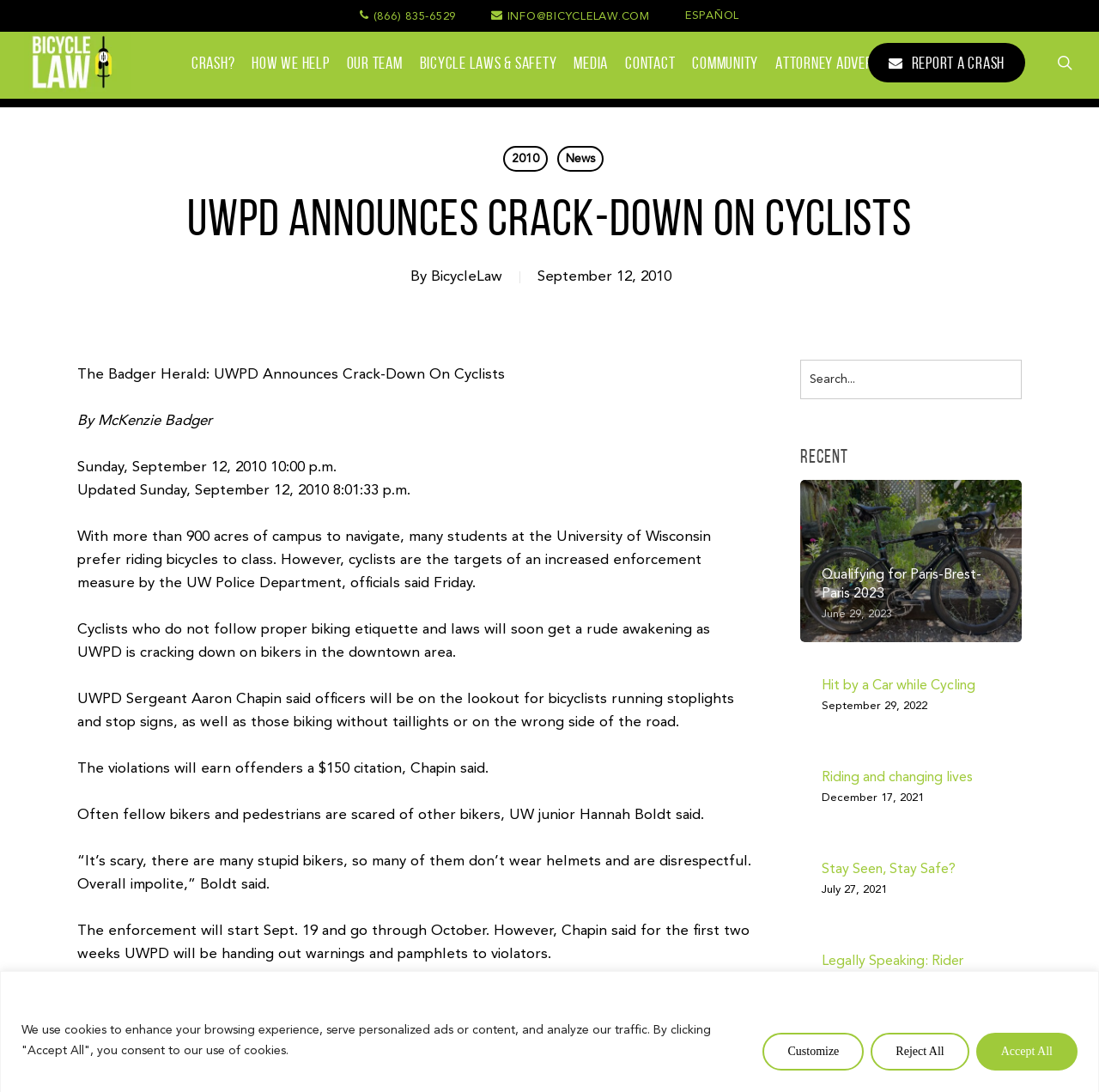Locate the bounding box coordinates of the element that needs to be clicked to carry out the instruction: "View recent articles". The coordinates should be given as four float numbers ranging from 0 to 1, i.e., [left, top, right, bottom].

[0.728, 0.405, 0.93, 0.43]